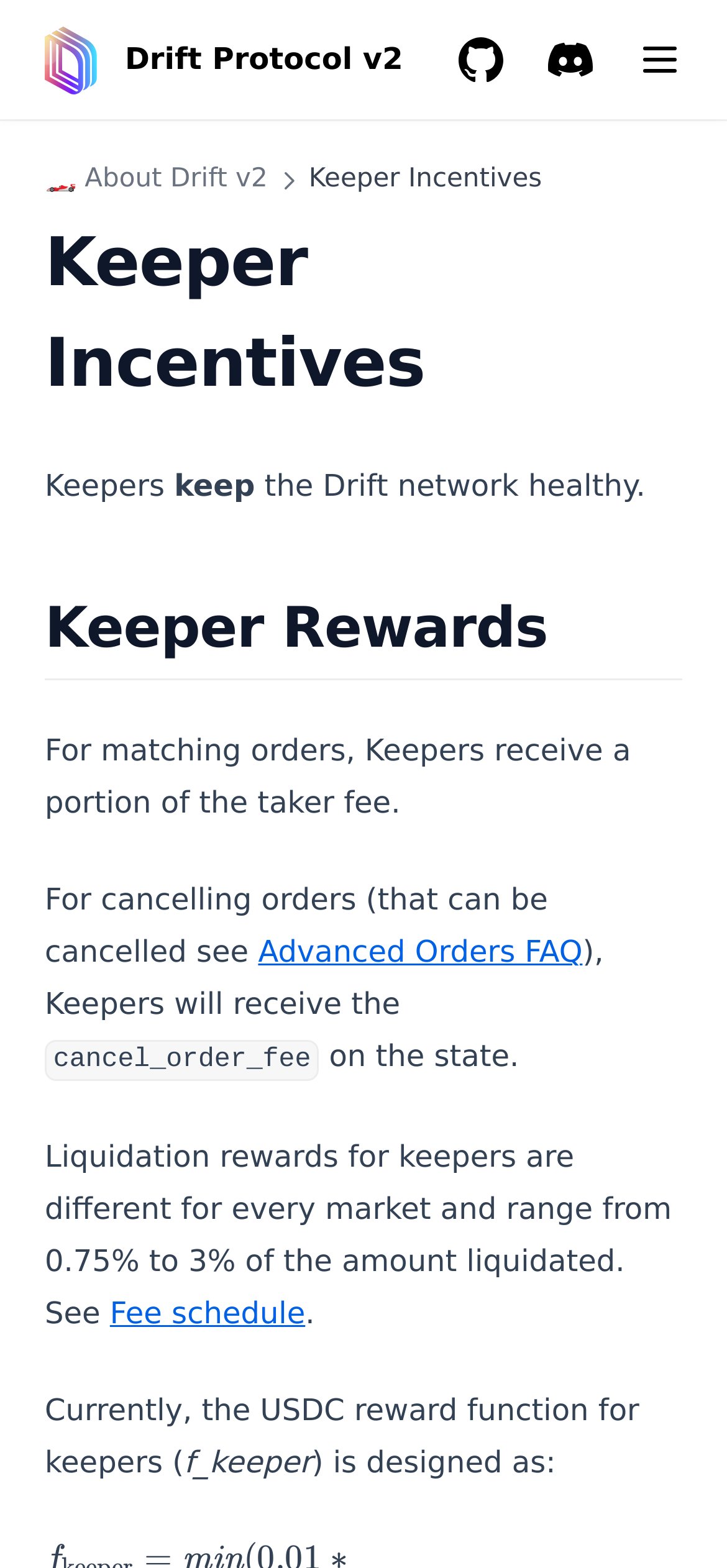Predict the bounding box of the UI element based on the description: "📕 SDK Documentation". The coordinates should be four float numbers between 0 and 1, formatted as [left, top, right, bottom].

[0.041, 0.379, 0.928, 0.418]